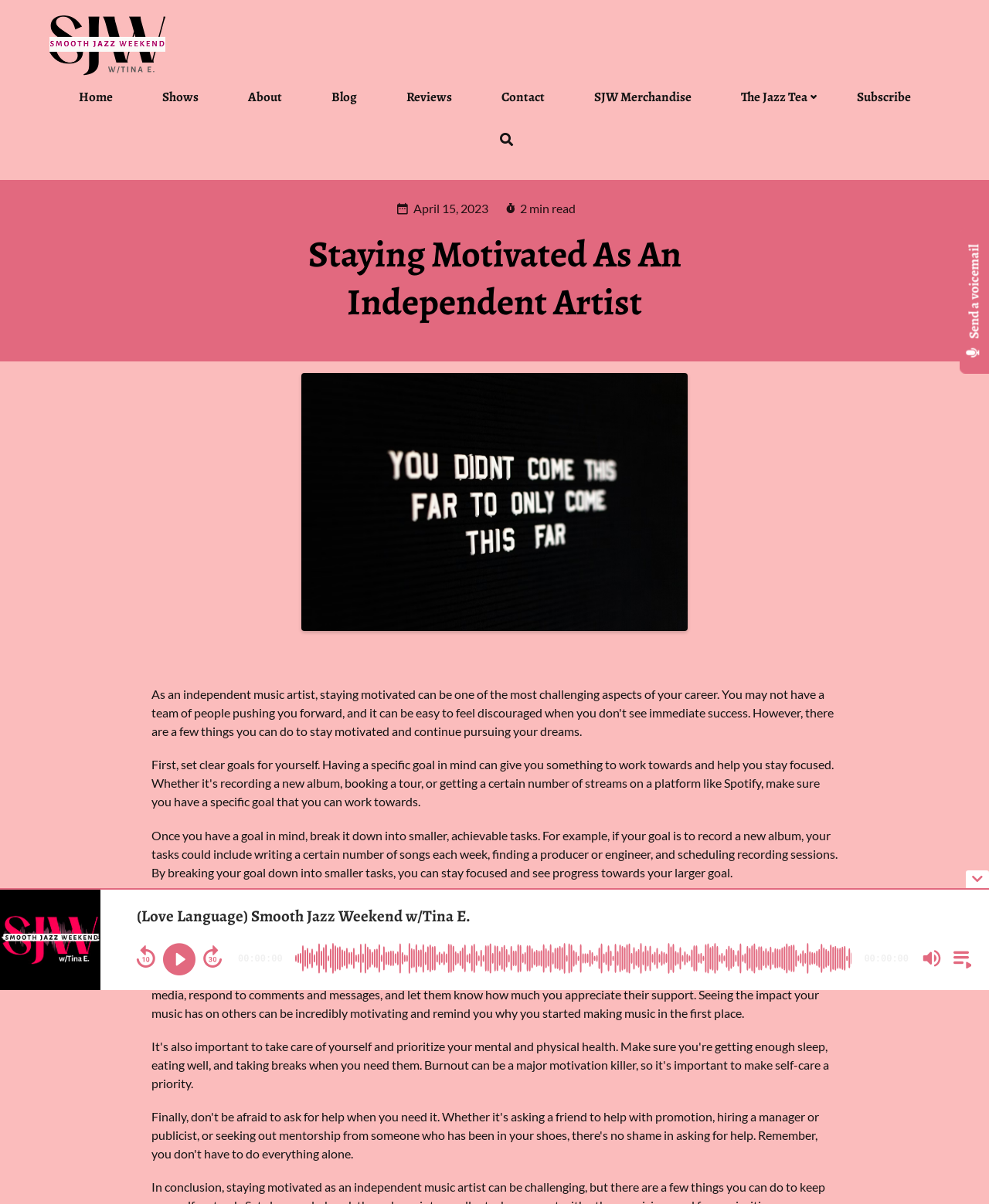Identify the bounding box coordinates of the area that should be clicked in order to complete the given instruction: "Read more about Pros and cons of legalizing weed essay". The bounding box coordinates should be four float numbers between 0 and 1, i.e., [left, top, right, bottom].

None